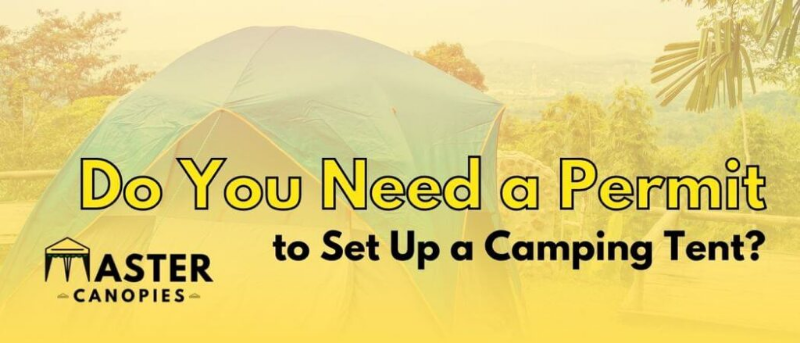What is the company's expertise?
Using the details shown in the screenshot, provide a comprehensive answer to the question.

The company's expertise is in canopies and outdoor solutions because the logo of 'Master Canopies' is displayed below the text, suggesting the company's professional branding element in this area.